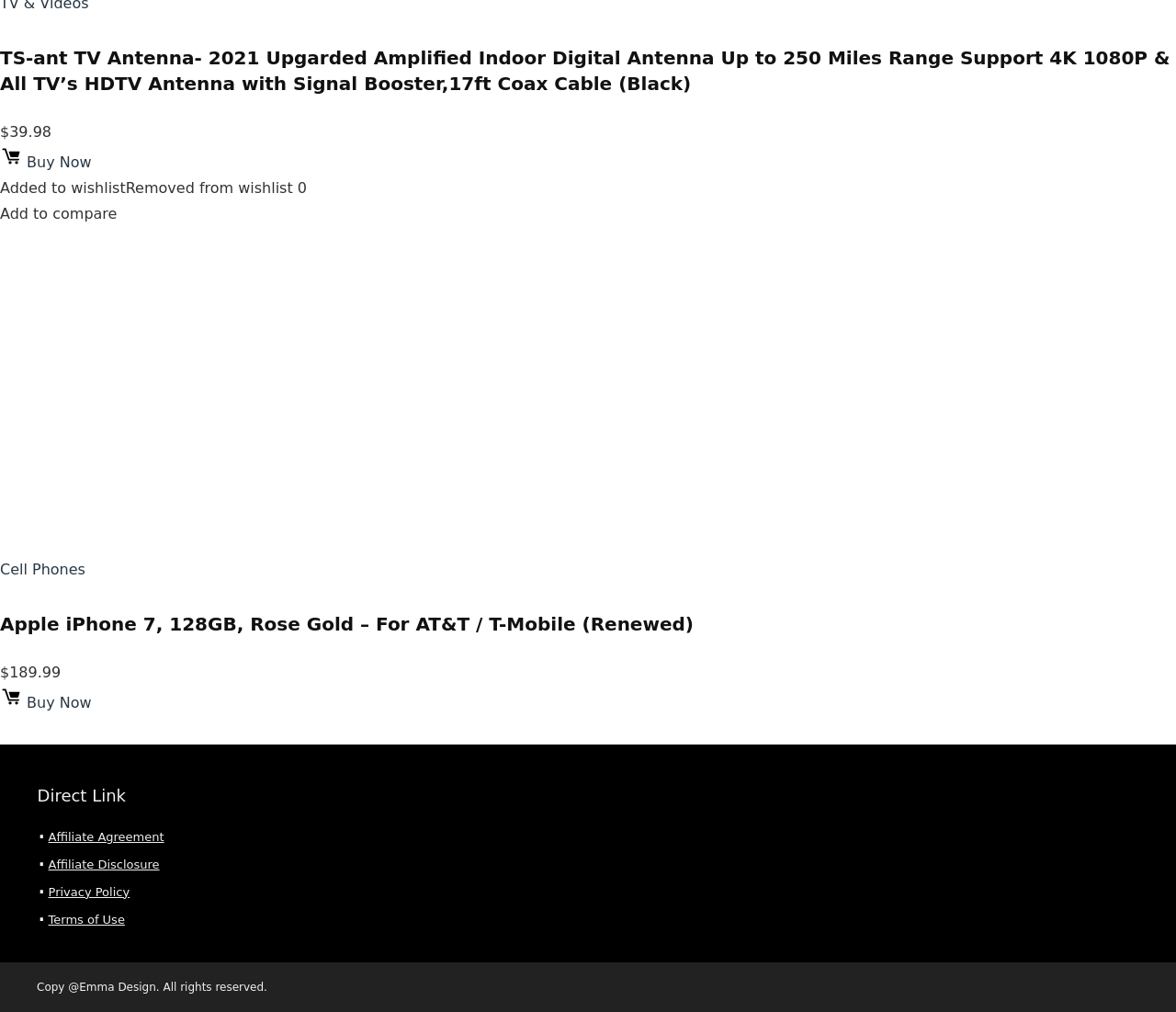Provide the bounding box coordinates, formatted as (top-left x, top-left y, bottom-right x, bottom-right y), with all values being floating point numbers between 0 and 1. Identify the bounding box of the UI element that matches the description: parent_node: VITABIOTICS

None